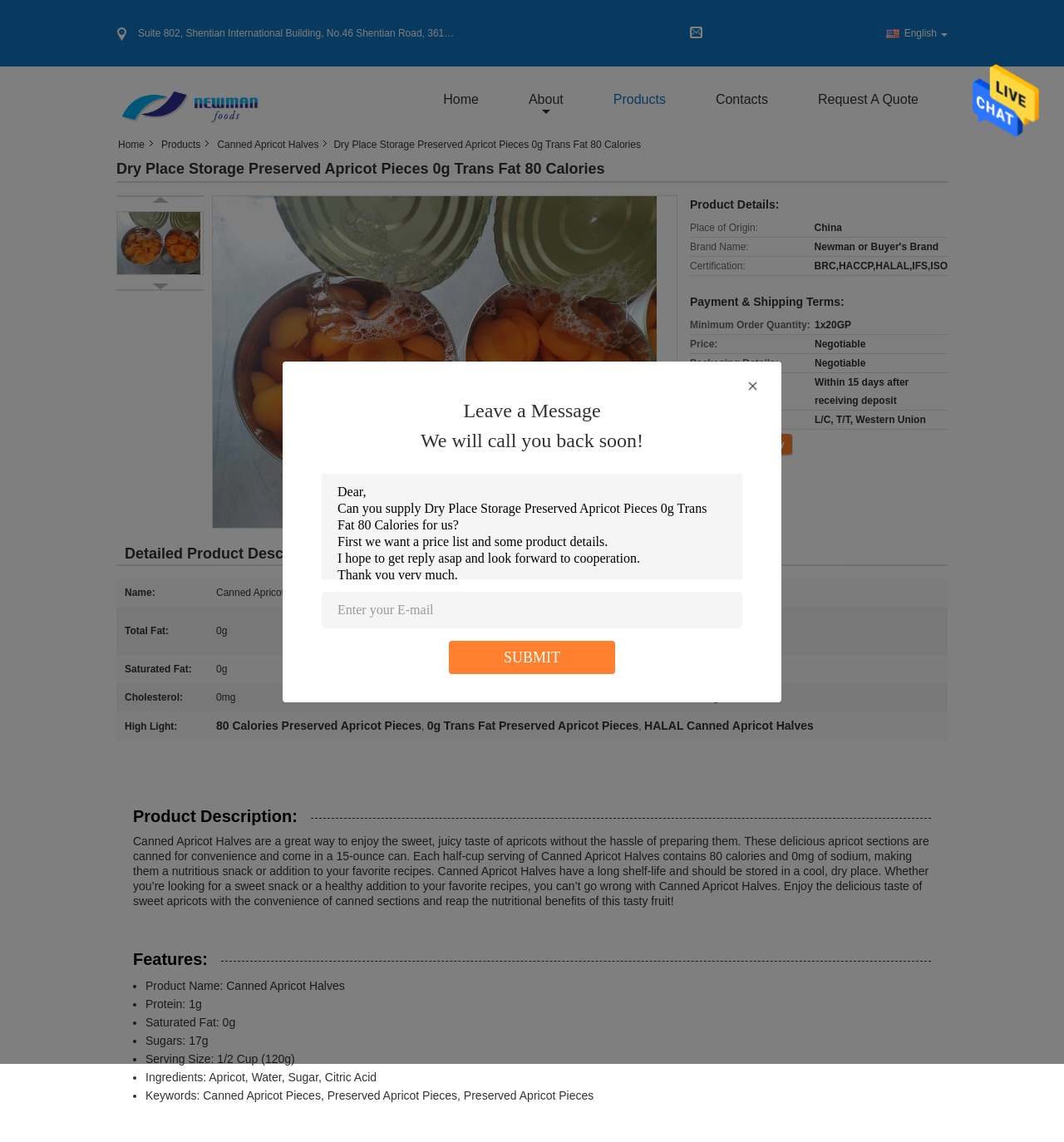Answer the question with a brief word or phrase:
What is the company name?

Xiamen Newman Import & Export Co., Ltd.